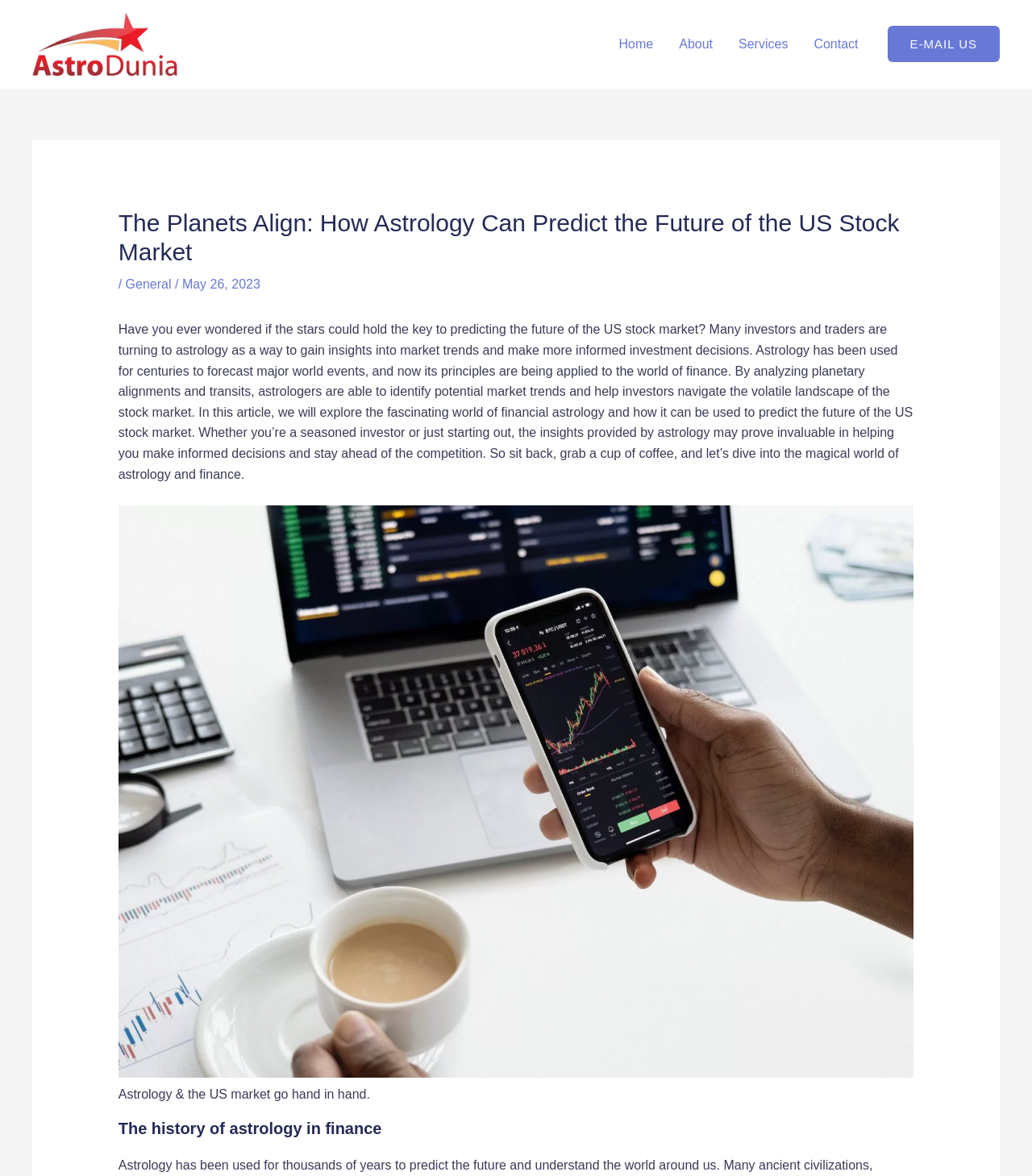Identify and provide the text of the main header on the webpage.

The Planets Align: How Astrology Can Predict the Future of the US Stock Market